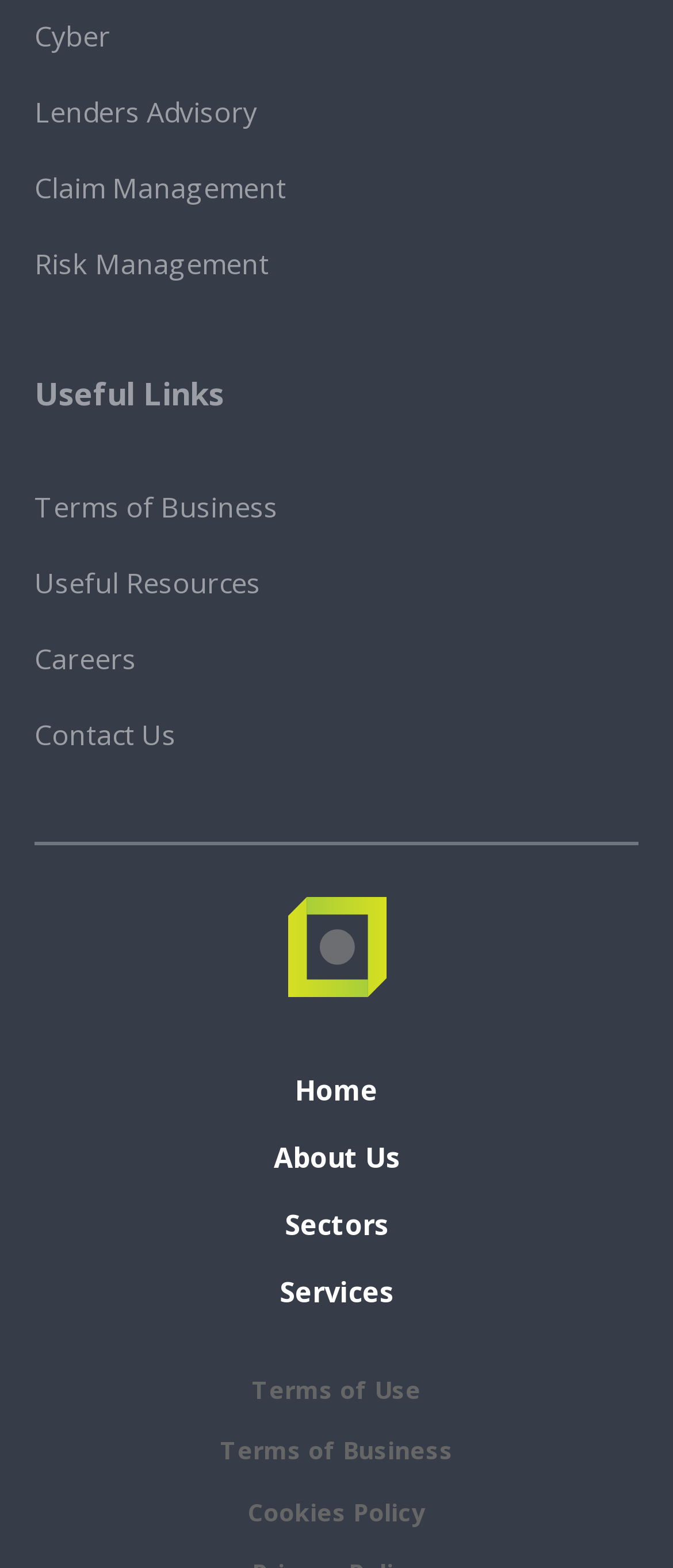Pinpoint the bounding box coordinates of the element that must be clicked to accomplish the following instruction: "Go to Lenders Advisory". The coordinates should be in the format of four float numbers between 0 and 1, i.e., [left, top, right, bottom].

[0.051, 0.047, 0.949, 0.096]